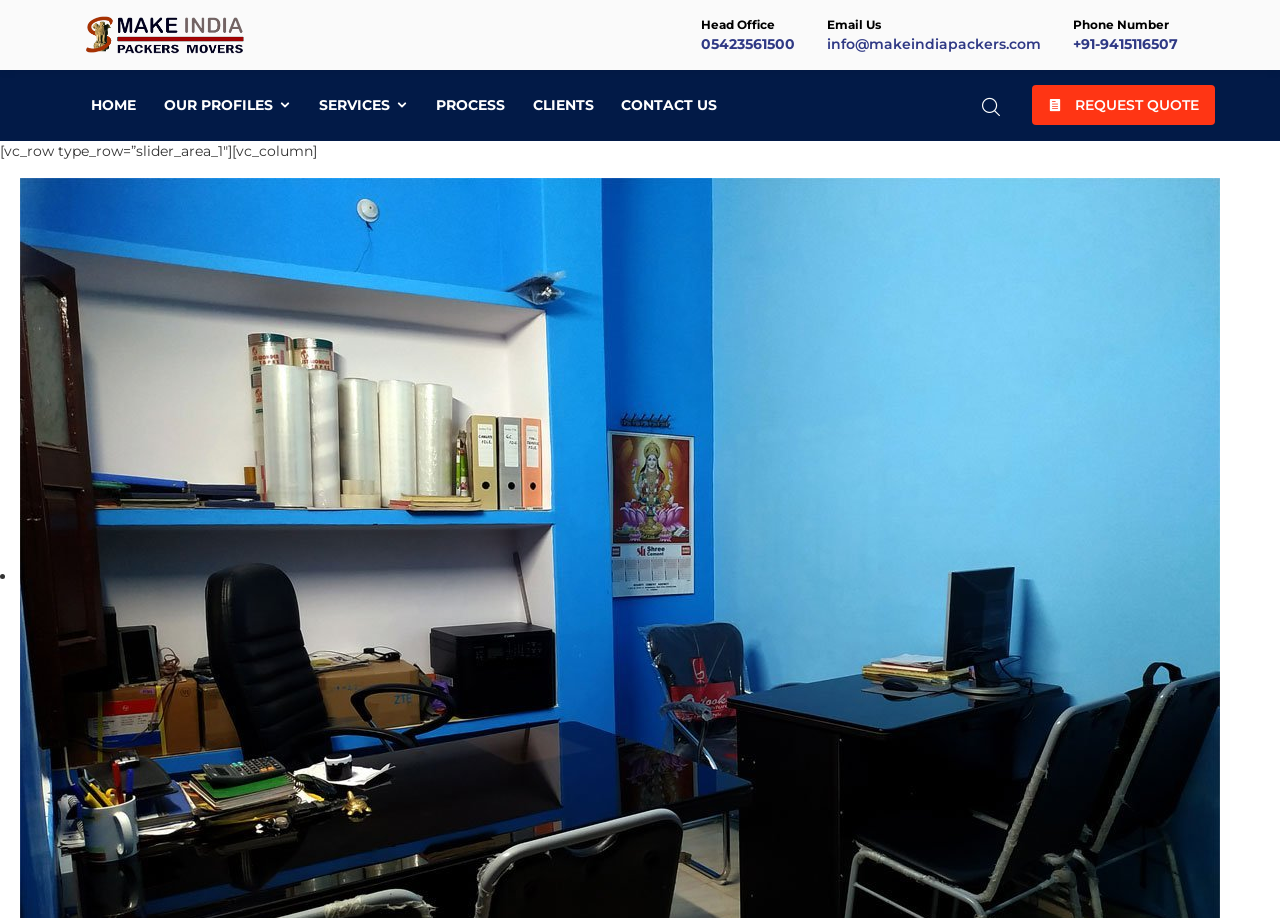What is the phone number of the head office?
Your answer should be a single word or phrase derived from the screenshot.

05423561500